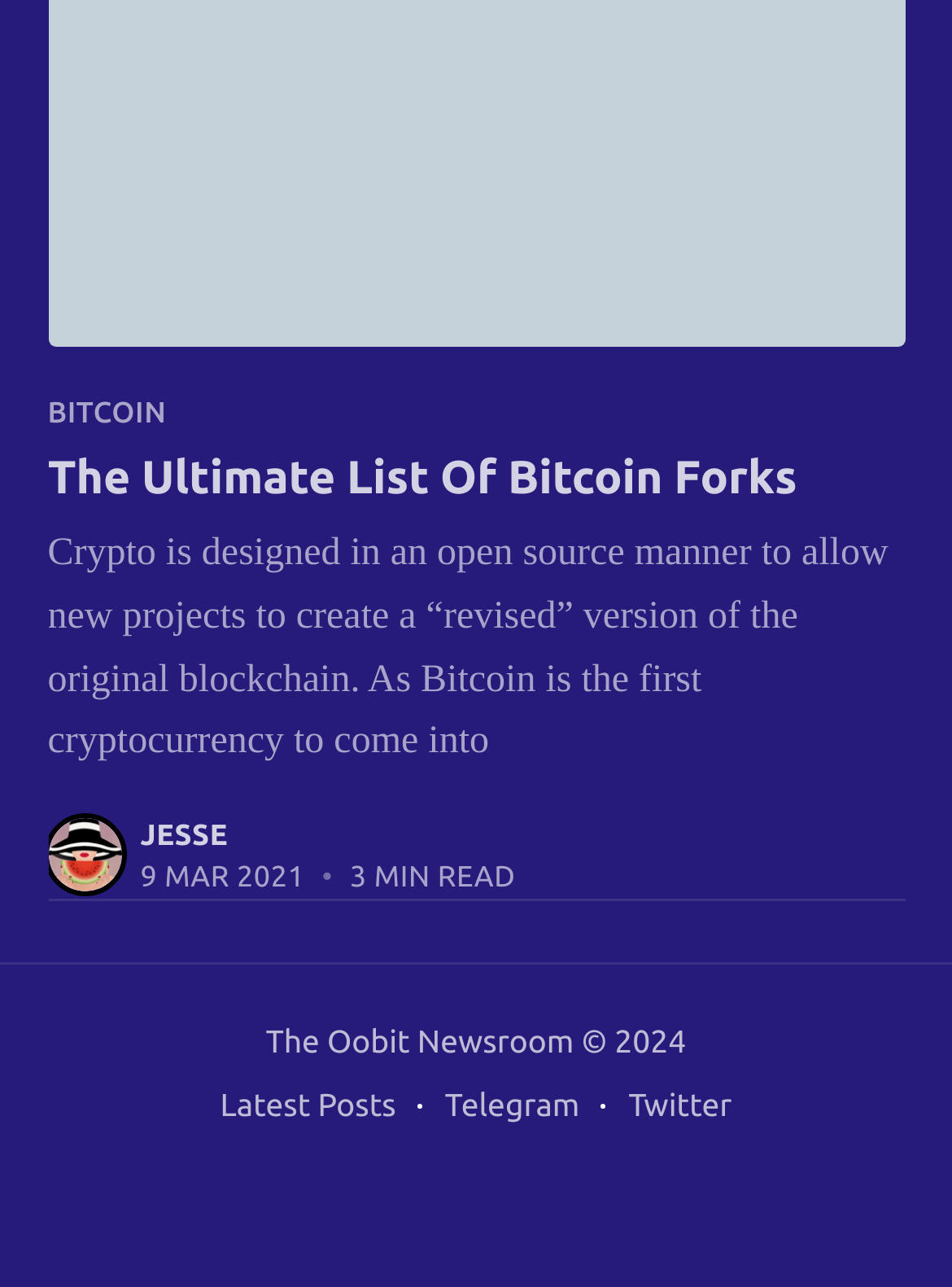From the webpage screenshot, predict the bounding box of the UI element that matches this description: "Latest Posts".

[0.231, 0.837, 0.416, 0.885]